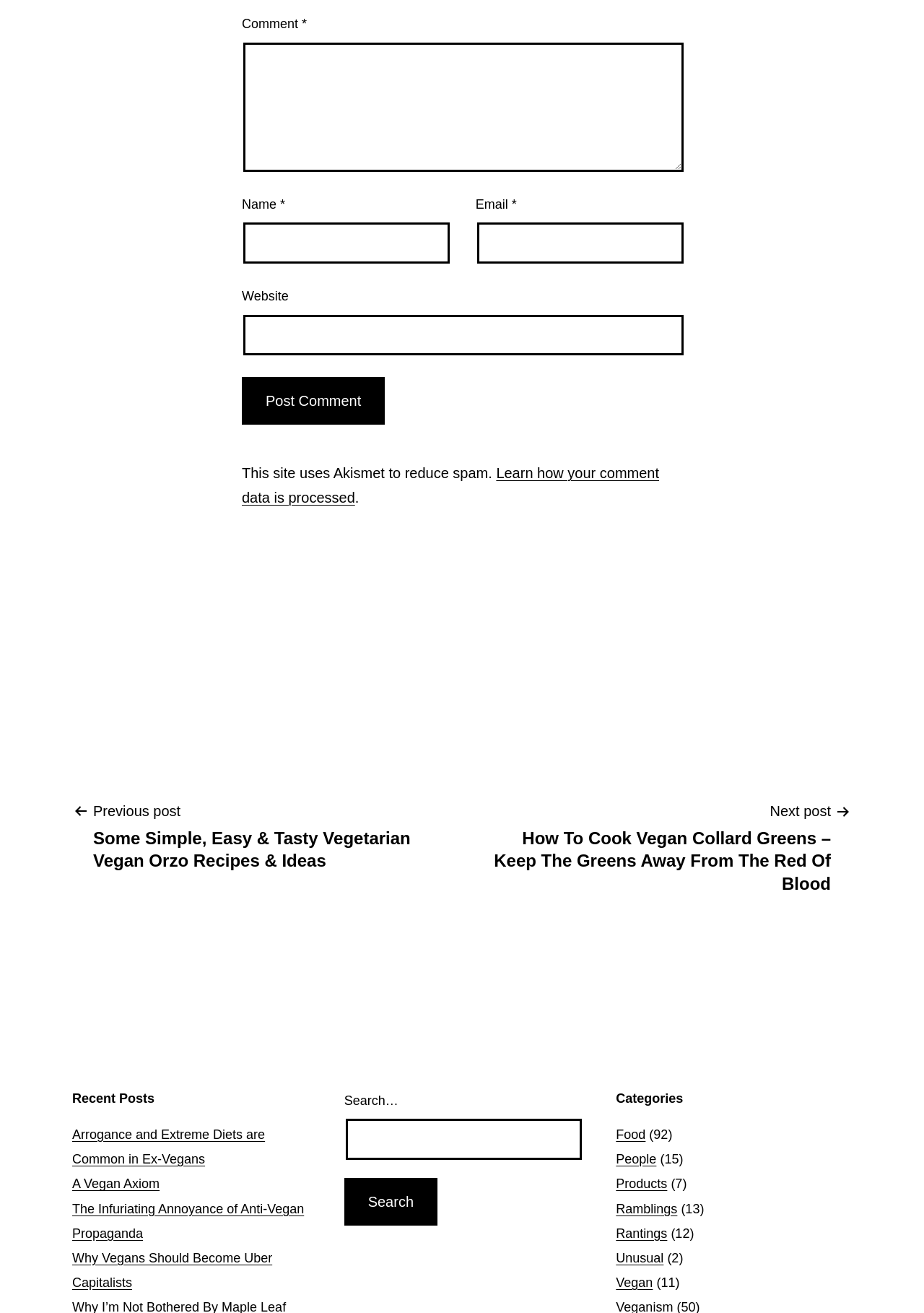Please determine the bounding box coordinates for the UI element described here. Use the format (top-left x, top-left y, bottom-right x, bottom-right y) with values bounded between 0 and 1: parent_node: Name * name="author"

[0.263, 0.17, 0.487, 0.201]